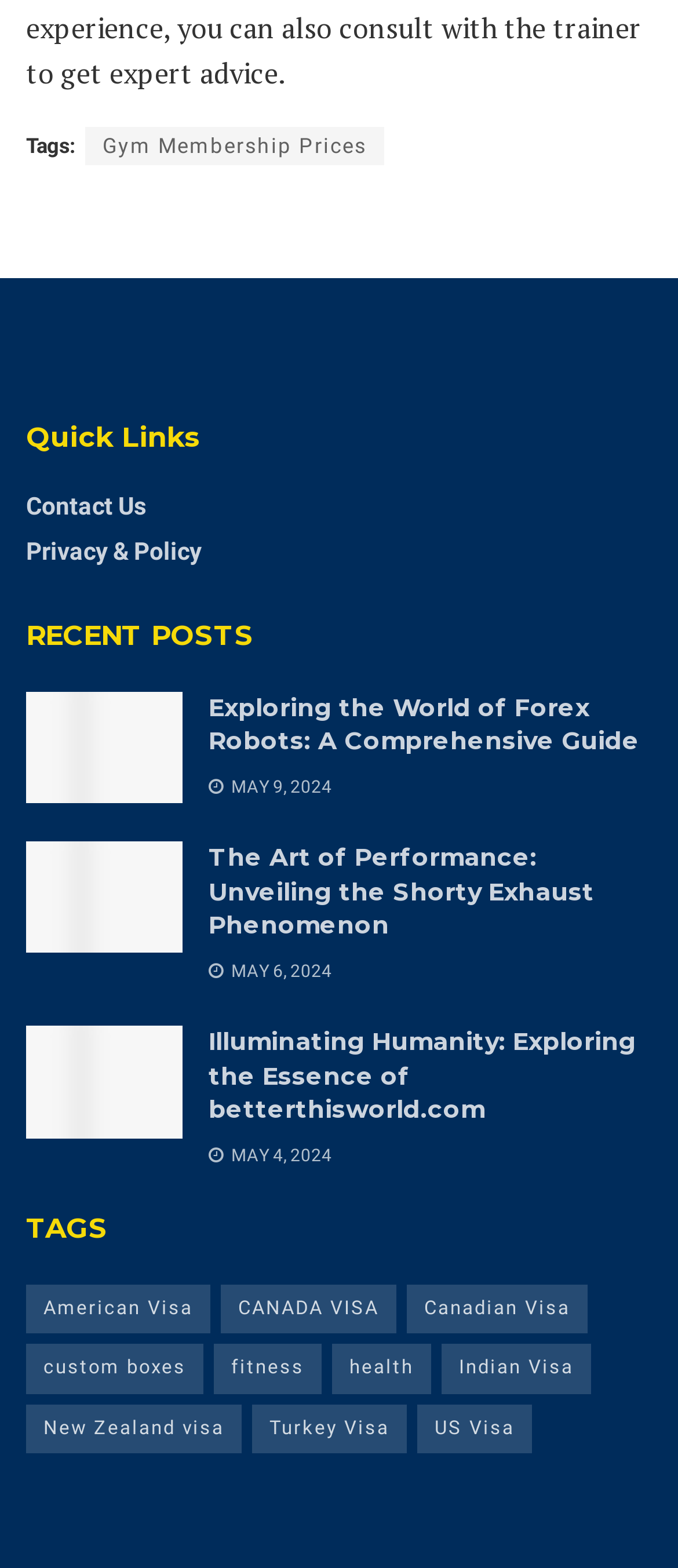Given the content of the image, can you provide a detailed answer to the question?
What is the title of the second recent post?

I looked at the section titled 'RECENT POSTS' and found the second recent post with the title 'The Art of Performance: Unveiling the Shorty Exhaust Phenomenon' next to the link 'Radiant Cycles'.